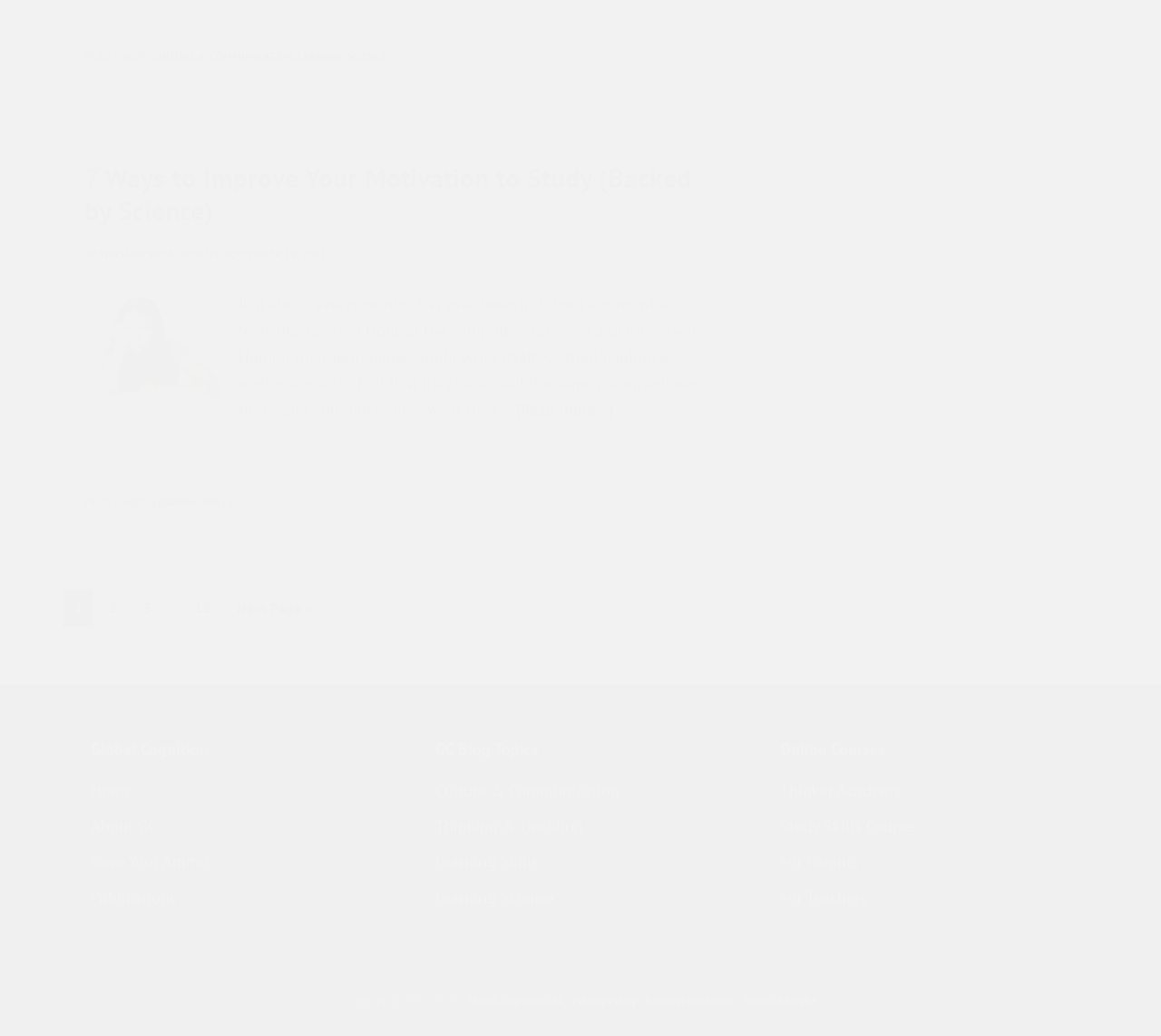Find the bounding box coordinates for the area that must be clicked to perform this action: "Check the terms of service".

[0.639, 0.959, 0.704, 0.972]